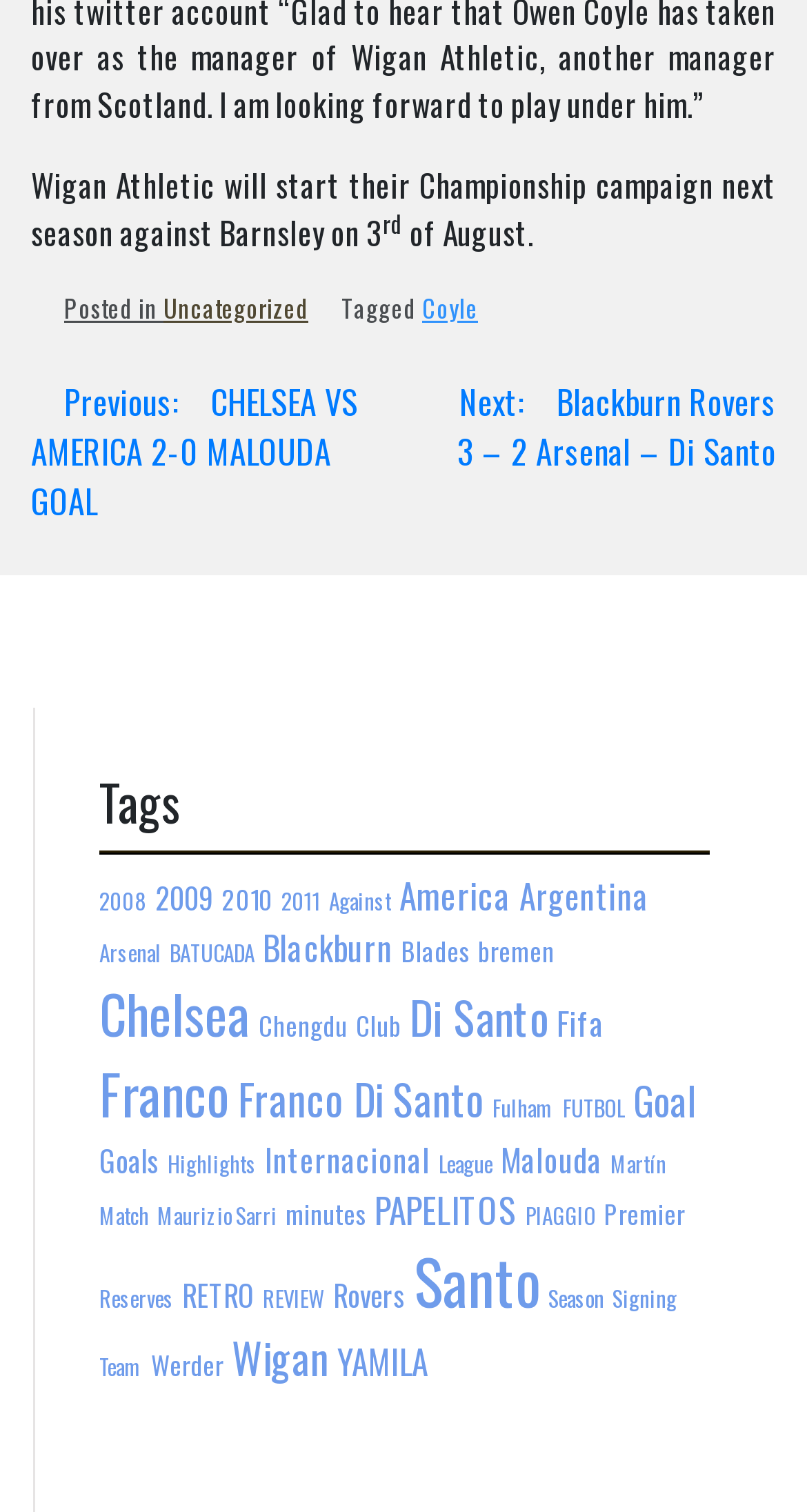Based on what you see in the screenshot, provide a thorough answer to this question: How many items are tagged with 'Chelsea'?

The webpage has a tag 'Chelsea' which is linked to 29 items, as indicated by the text '(29 items)' next to the link.